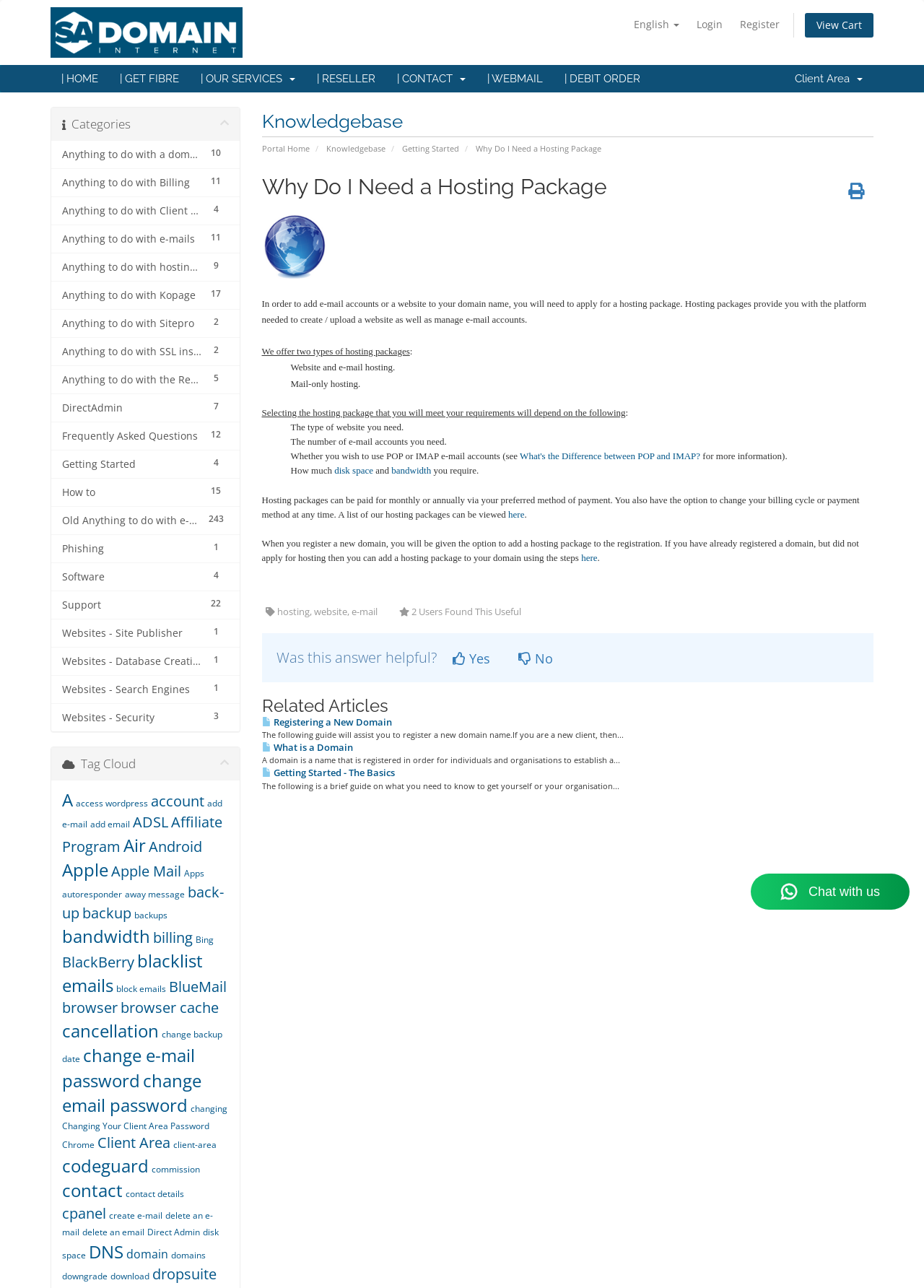What is the purpose of a hosting package?
Based on the image, provide your answer in one word or phrase.

To add e-mail accounts or a website to a domain name